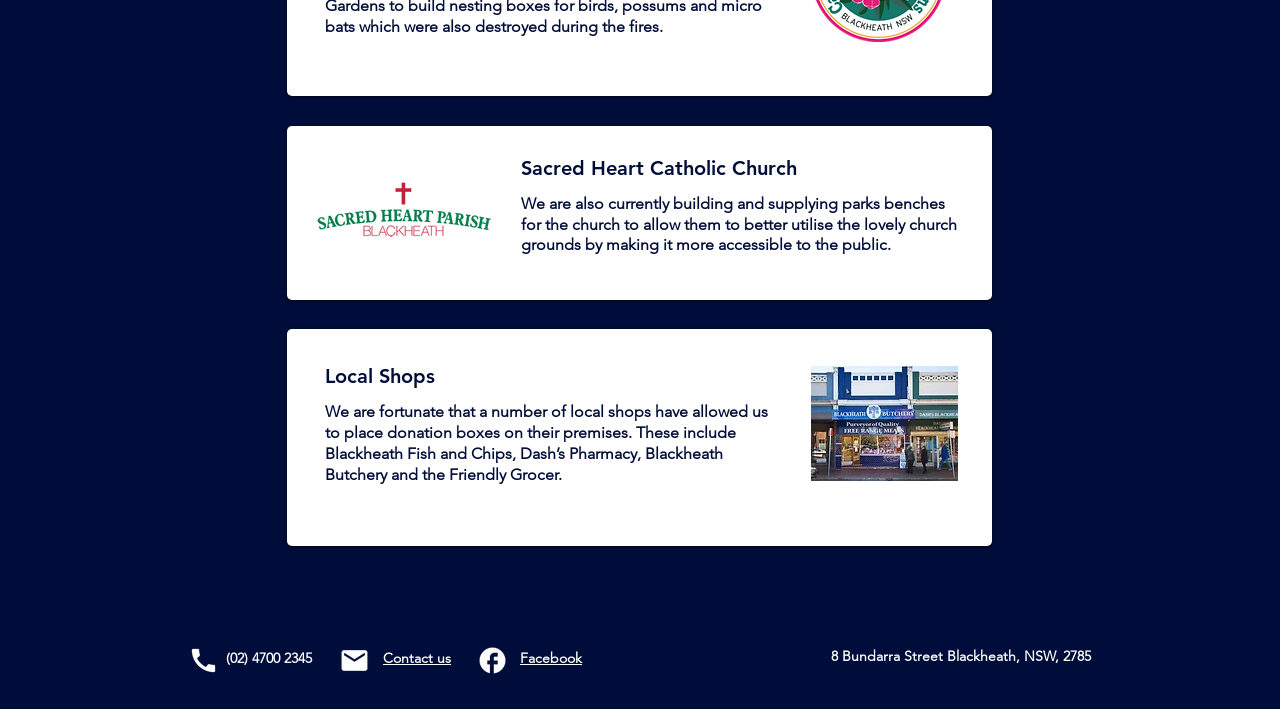Please find the bounding box coordinates in the format (top-left x, top-left y, bottom-right x, bottom-right y) for the given element description. Ensure the coordinates are floating point numbers between 0 and 1. Description: Contact us

[0.299, 0.917, 0.352, 0.94]